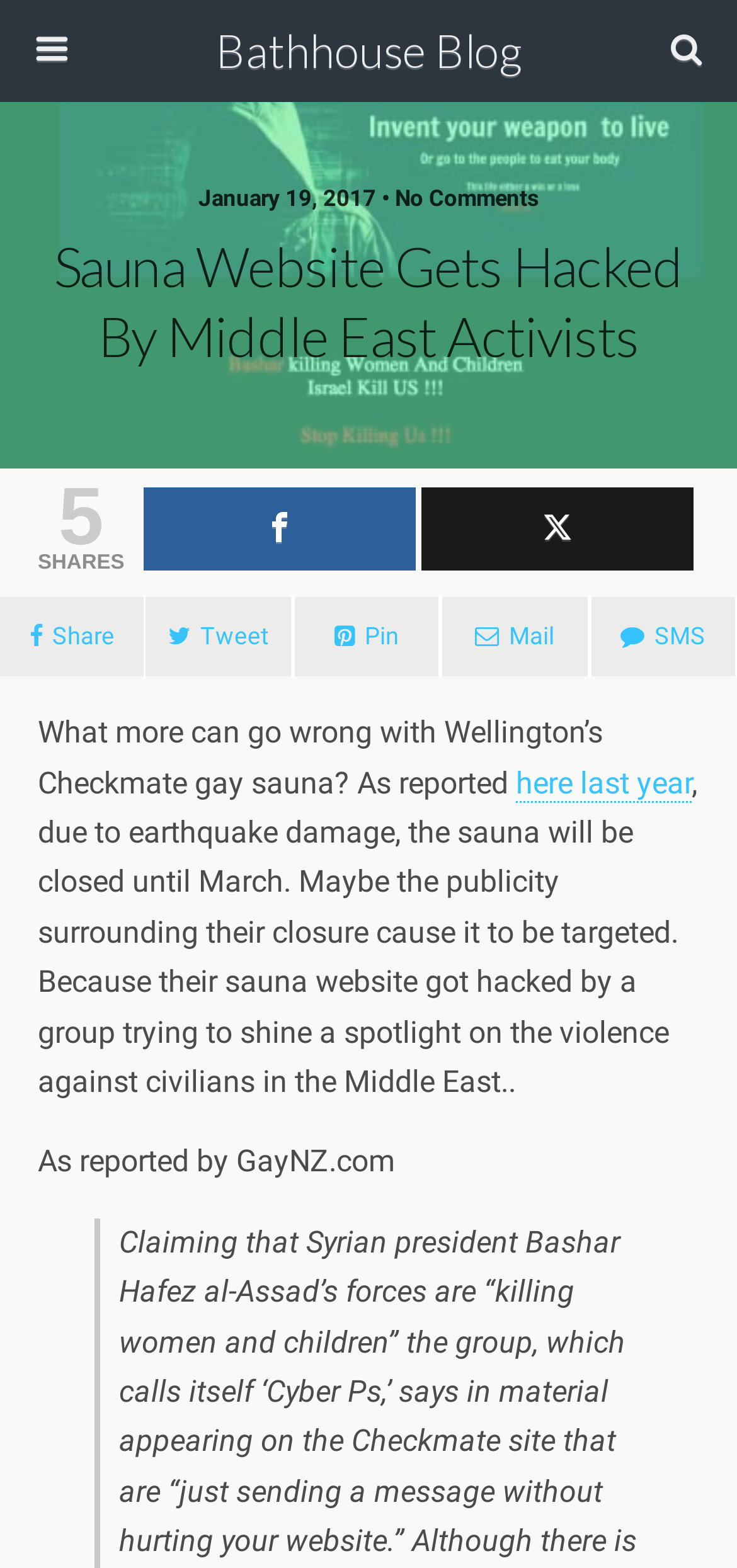Please provide a comprehensive response to the question below by analyzing the image: 
What is the purpose of the button with the text 'Search'?

I found the button with the text 'Search' and a textbox with the placeholder 'Search this website…' next to it, which suggests that the button is used to search the website.